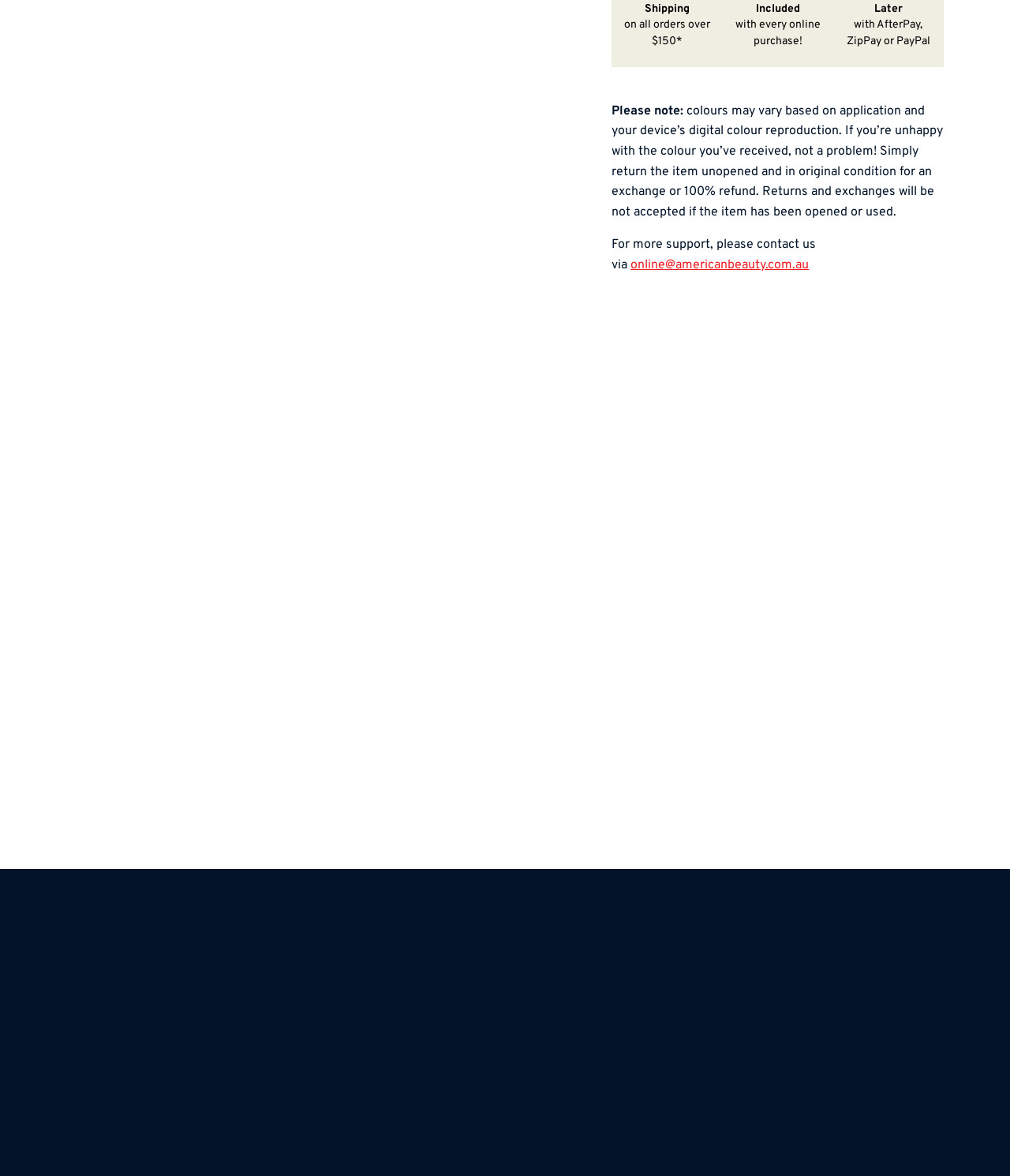Could you find the bounding box coordinates of the clickable area to complete this instruction: "Add 'Chrome Pigment Powder Set for Nail Art (6pcs) - Set #2' to cart"?

[0.302, 0.612, 0.479, 0.64]